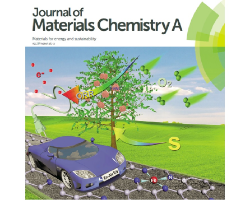Break down the image and describe each part extensively.

The image represents the cover of the "Journal of Materials Chemistry A," featuring vibrant and illustrative graphics that symbolize concepts related to materials for energy and sustainability. The design includes a tree, various colorful molecular structures, and a sleek blue car, suggesting a connection between nature and technology. Emphasizing the journal’s focus, the vibrant colors and dynamic elements reflect innovation in material science, particularly in enhancing energy efficiency and sustainability. The imagery conveys a sense of forward-thinking research in the fields of chemistry and engineering, underscoring the potential for materials to contribute positively to environmental challenges.